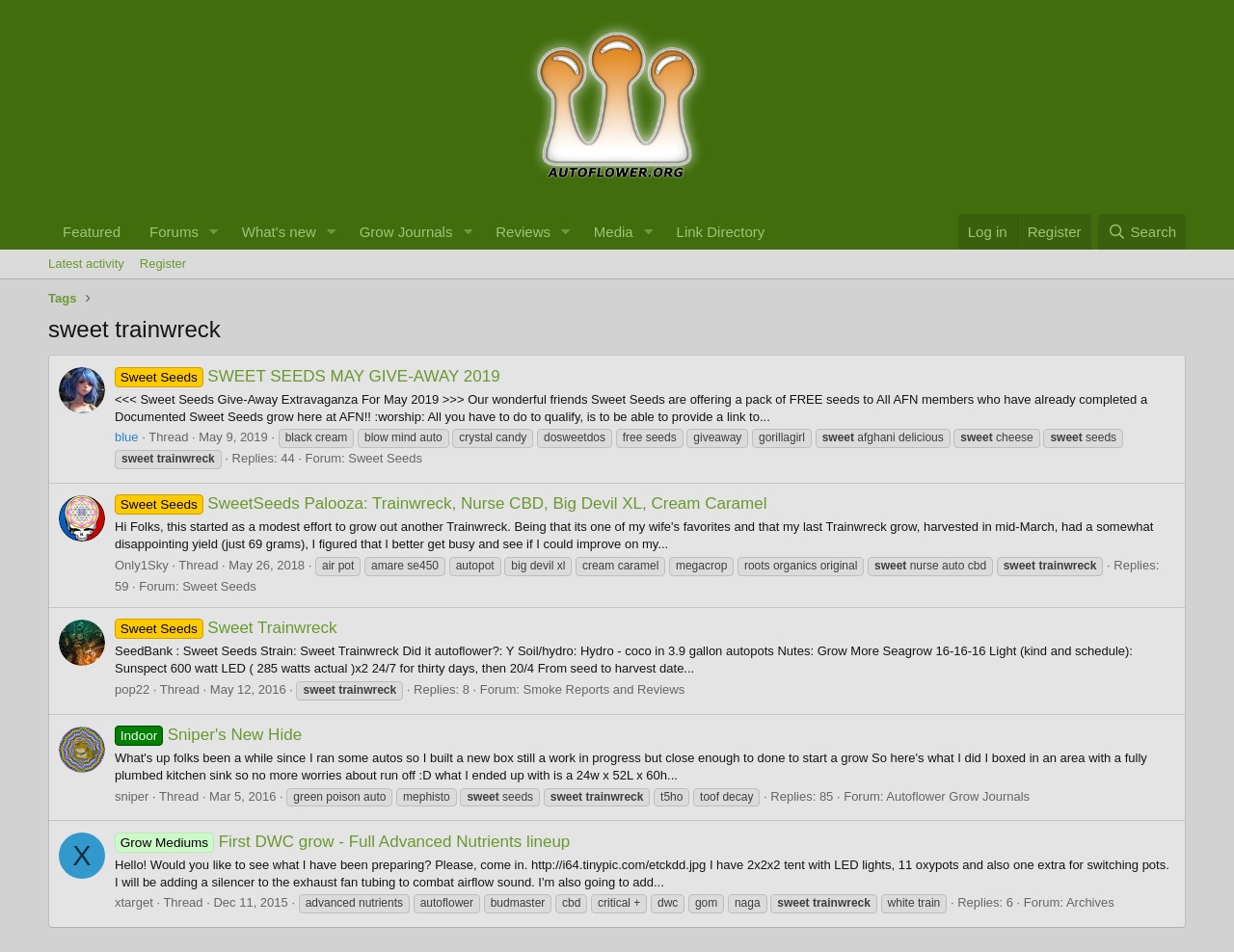How many replies does the second thread have?
Observe the image and answer the question with a one-word or short phrase response.

59